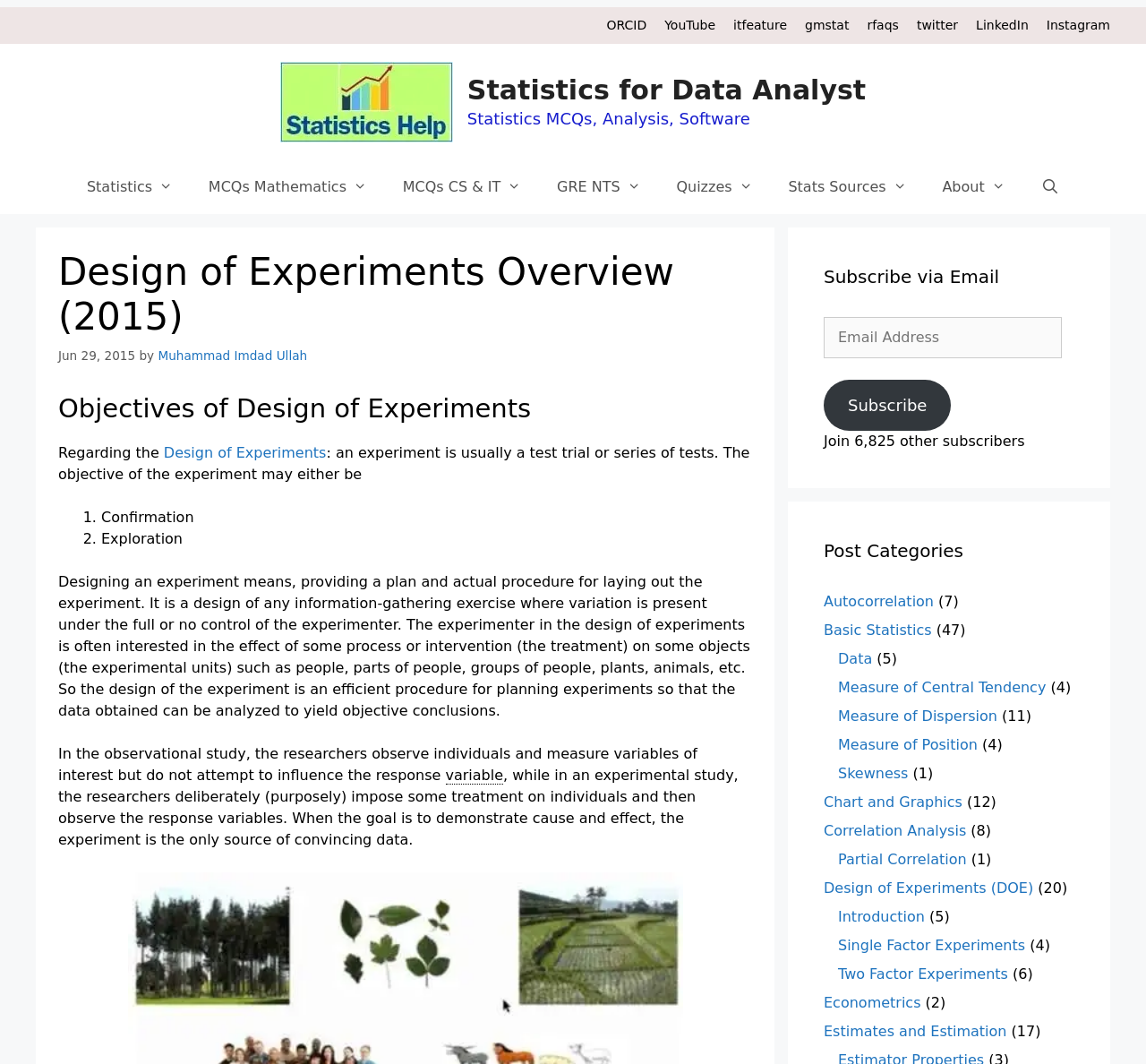Provide a one-word or short-phrase answer to the question:
What is the purpose of designing an experiment?

To provide a plan and procedure